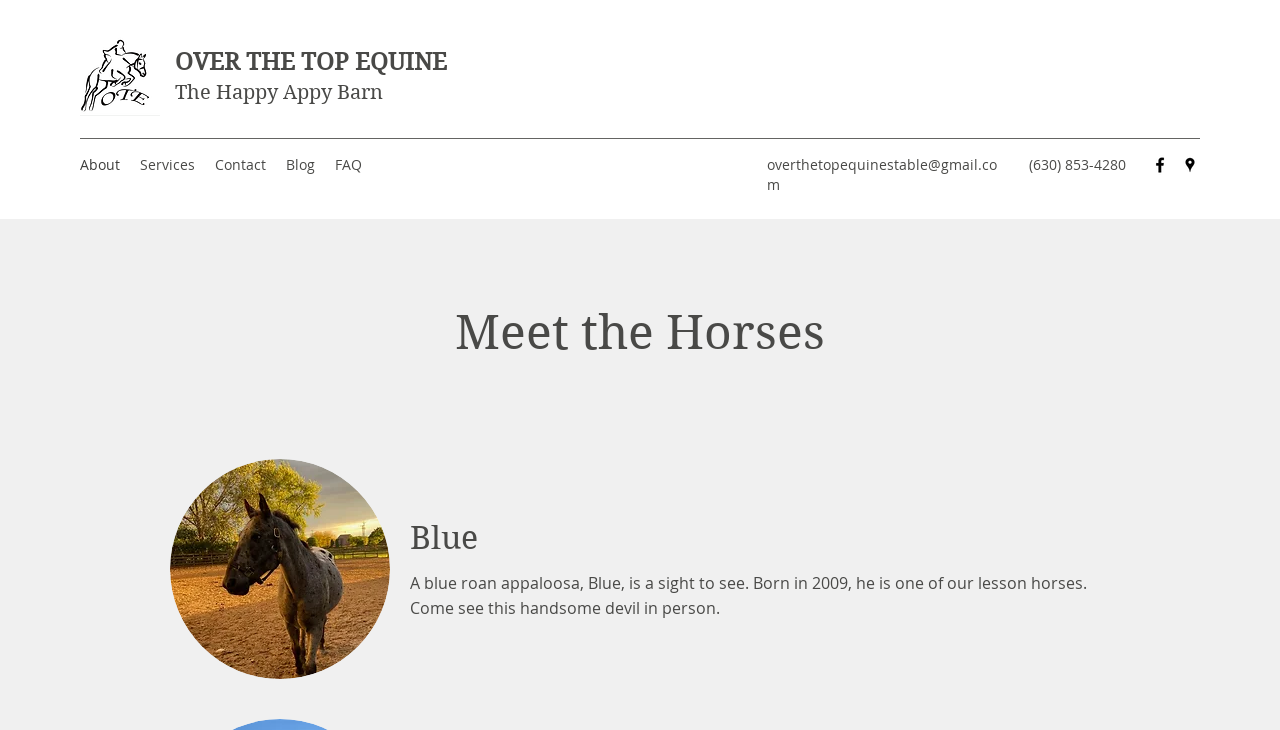Respond to the question below with a concise word or phrase:
How many social media links are in the Social Bar?

2